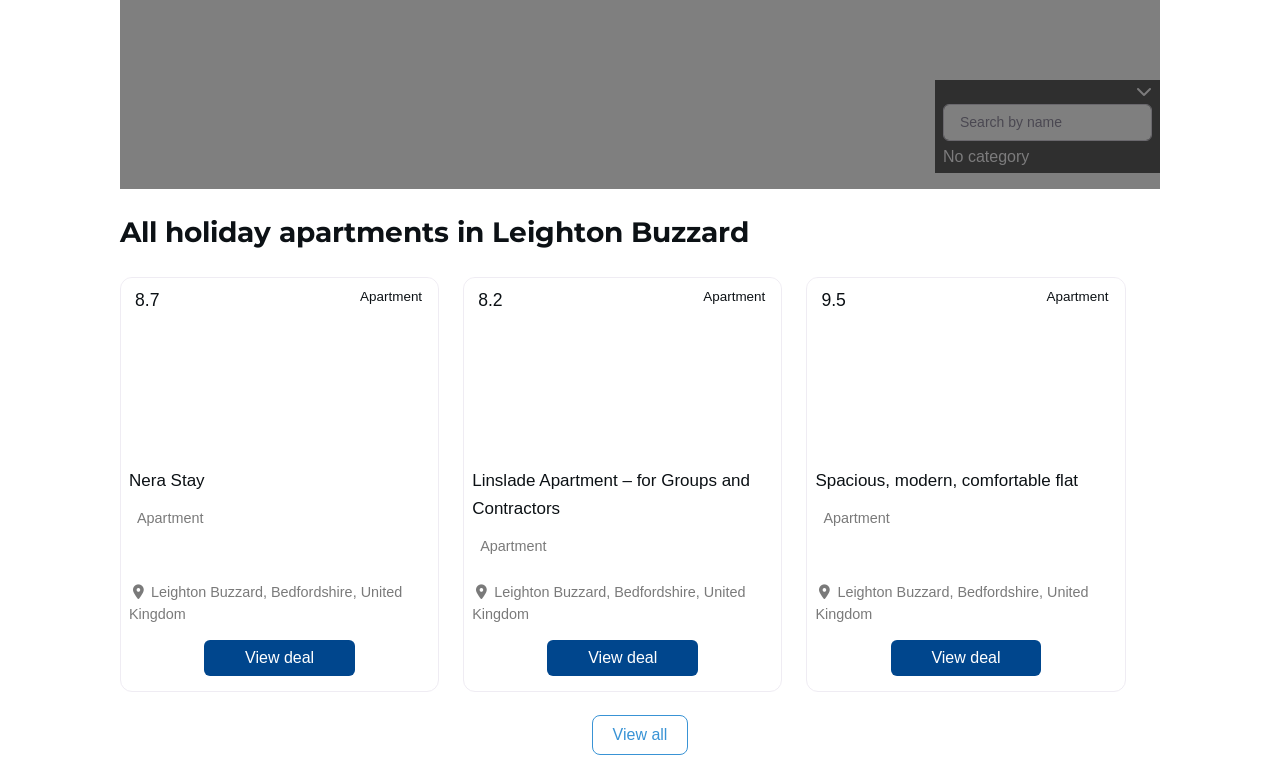Please specify the bounding box coordinates in the format (top-left x, top-left y, bottom-right x, bottom-right y), with all values as floating point numbers between 0 and 1. Identify the bounding box of the UI element described by: Spacious, modern, comfortable flat

[0.637, 0.616, 0.842, 0.641]